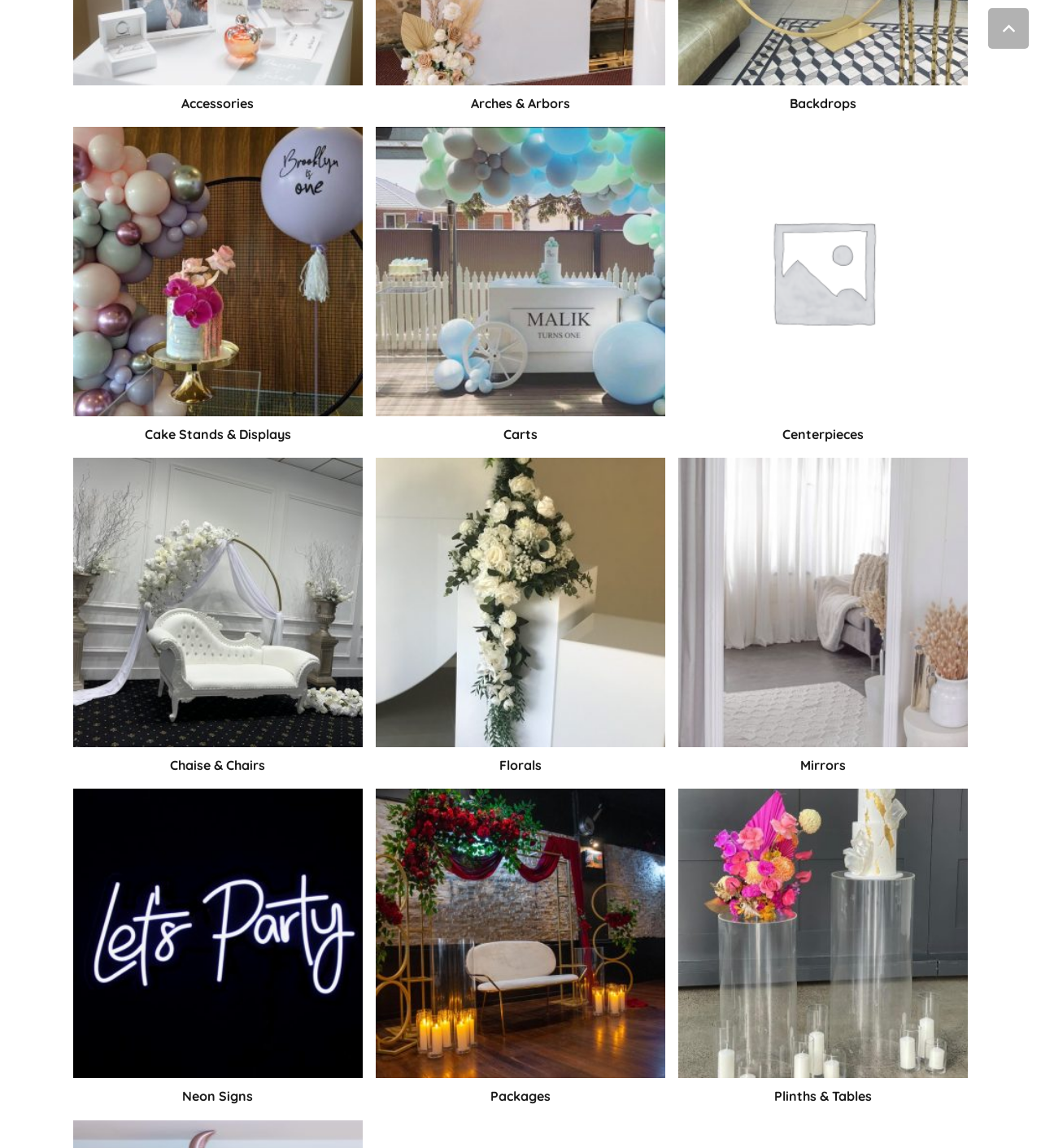Please identify the bounding box coordinates of the area I need to click to accomplish the following instruction: "Click on Accessories".

[0.07, 0.083, 0.348, 0.097]